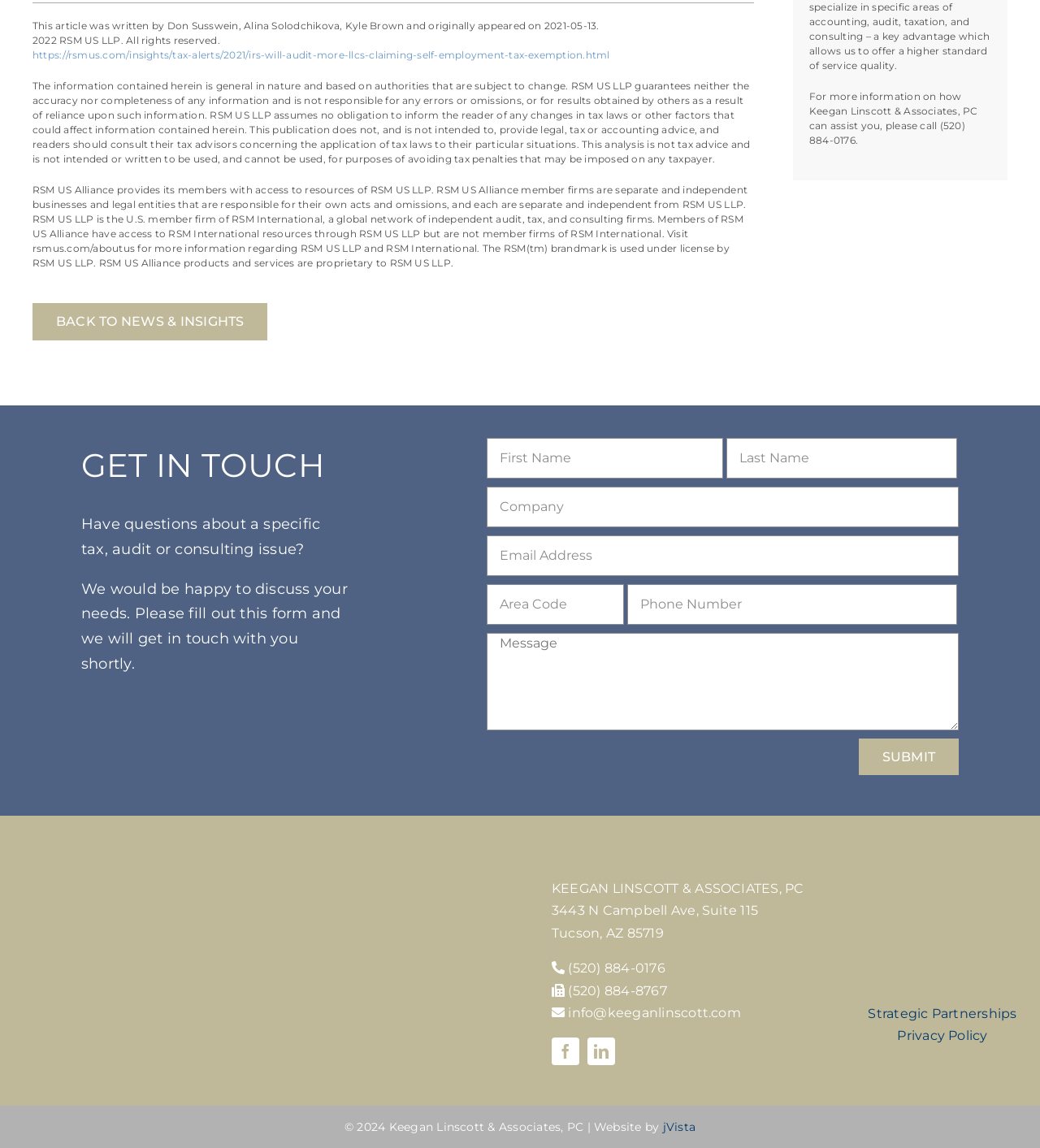Please identify the bounding box coordinates of the region to click in order to complete the given instruction: "Send an email to info@keeganlinscott.com". The coordinates should be four float numbers between 0 and 1, i.e., [left, top, right, bottom].

[0.53, 0.876, 0.712, 0.889]